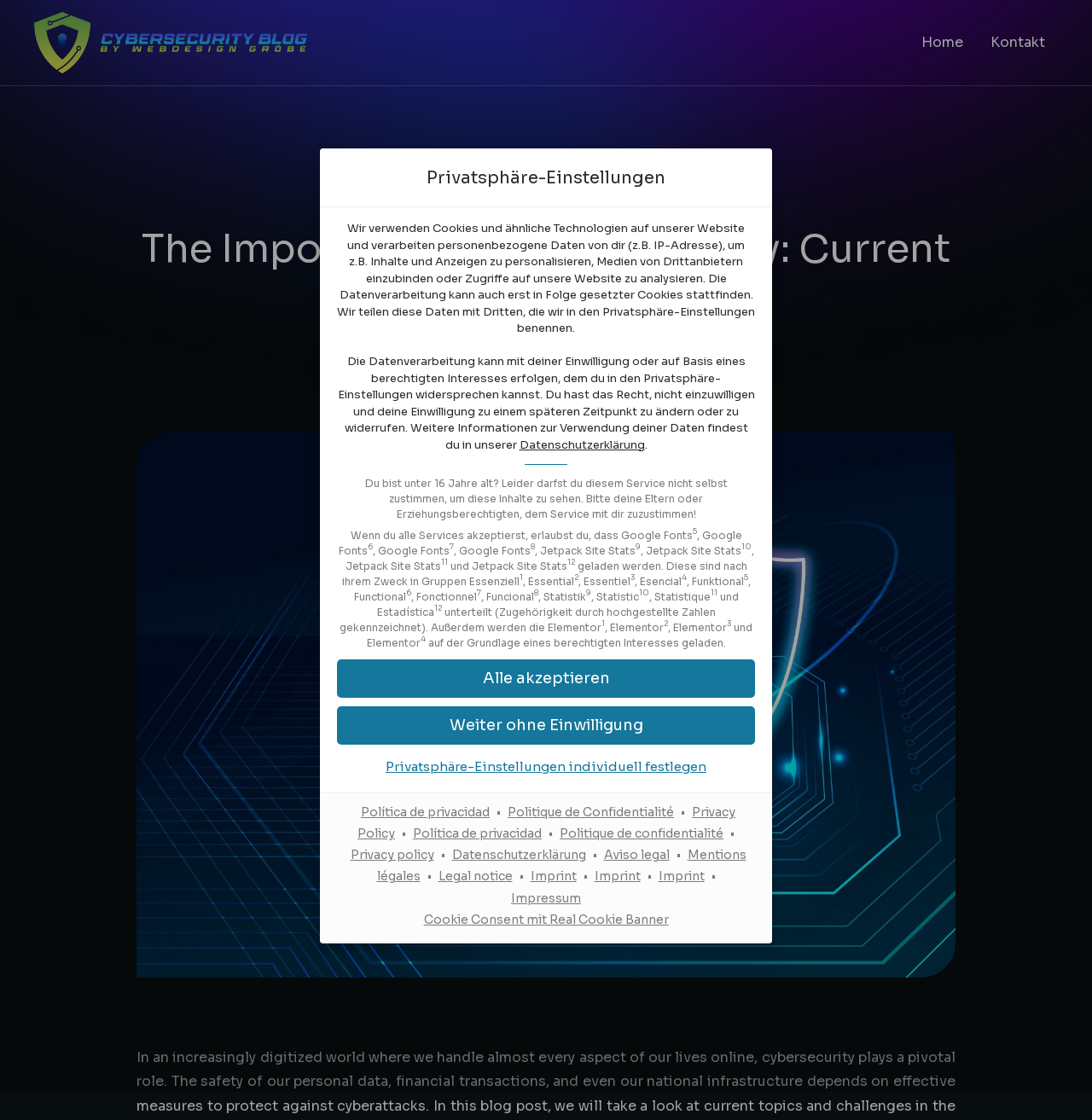Please reply with a single word or brief phrase to the question: 
What is the purpose of the 'Privatsphäre-Einstellungen individuell festlegen' link?

Customize privacy settings